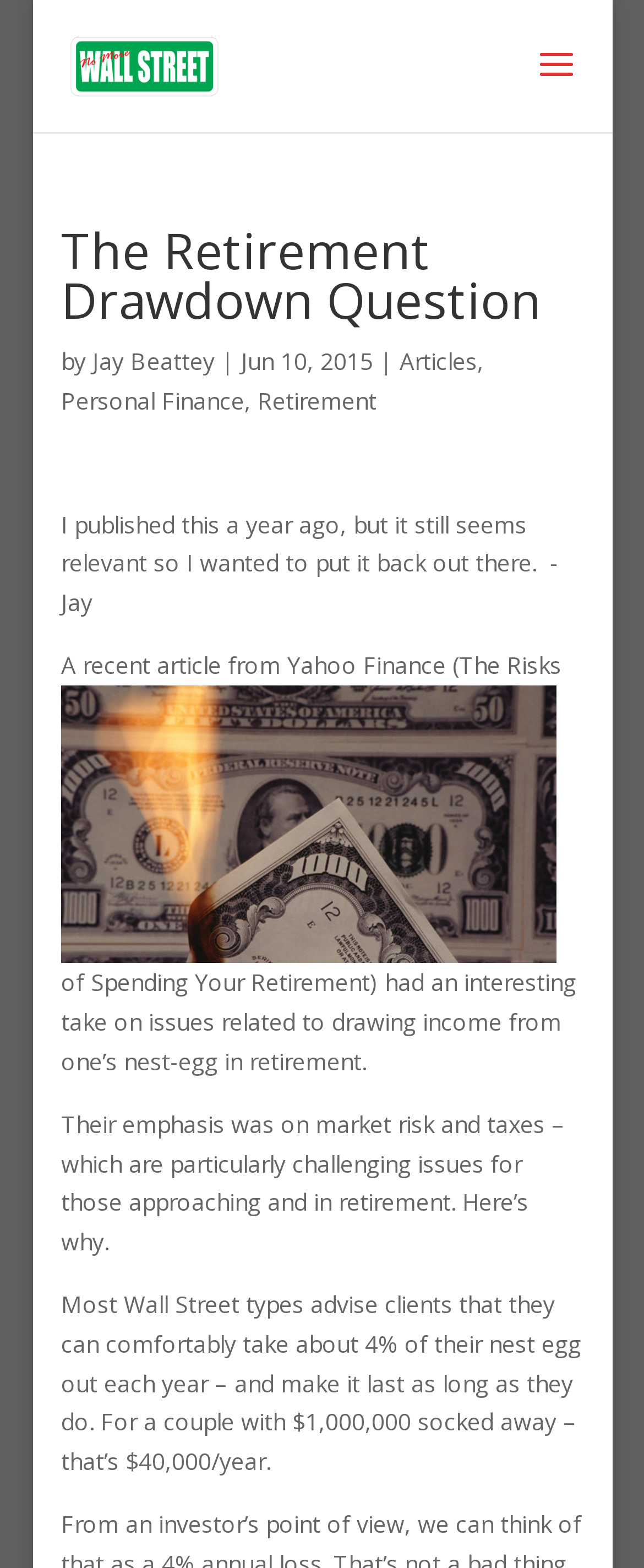What is the date of the article?
Look at the image and respond with a single word or a short phrase.

Jun 10, 2015